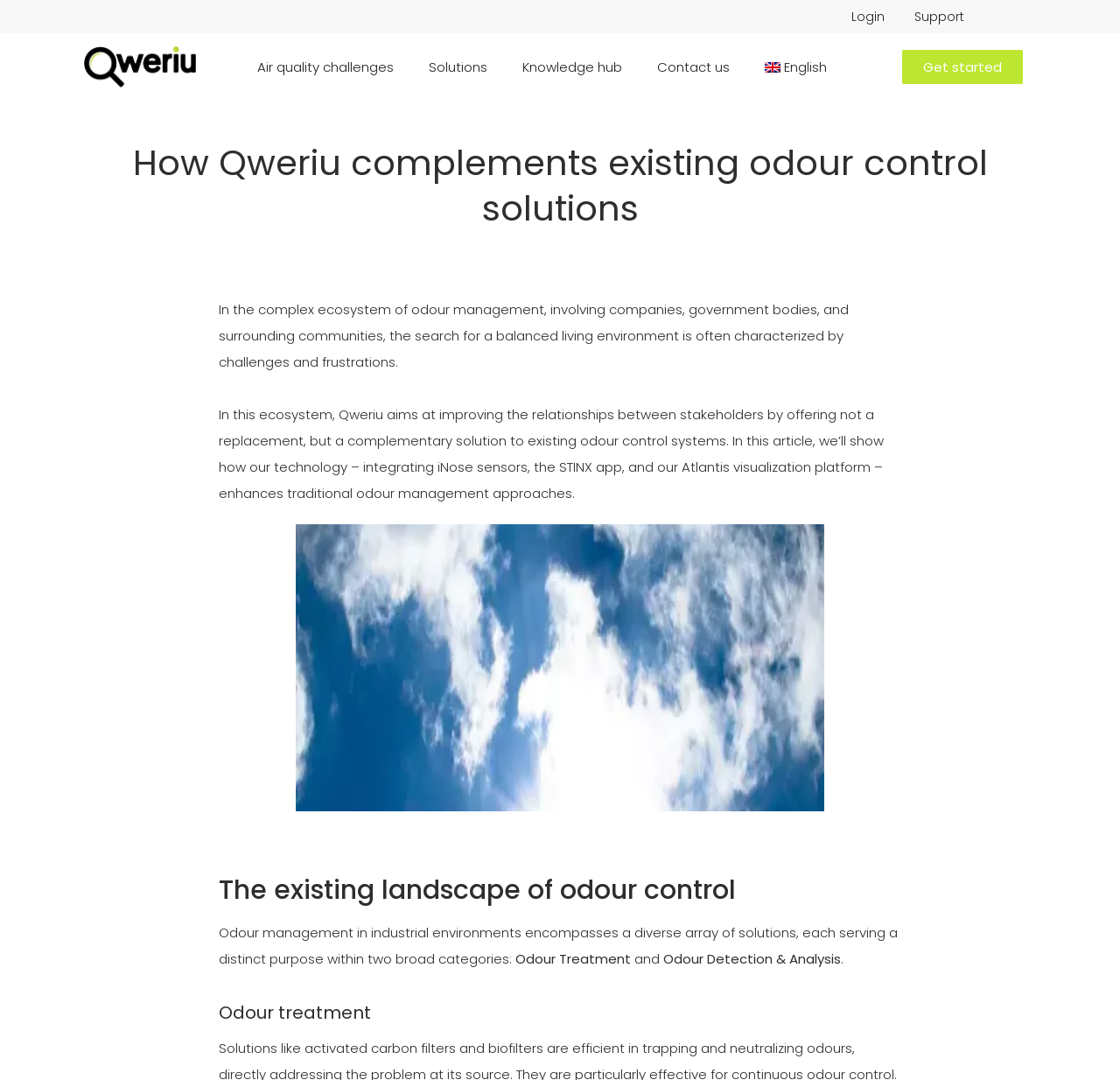Construct a thorough caption encompassing all aspects of the webpage.

The webpage is about Qweriu's solutions for odour management, with a focus on how their technology complements existing control systems. At the top right corner, there are links to "Login", "Support", and other navigation options. Below these links, there is a row of links to different sections of the website, including "Air quality challenges", "Solutions", "Knowledge hub", "Contact us", and "English".

The main content of the page starts with a heading that reads "How Qweriu complements existing odour control solutions". Below this heading, there is a paragraph of text that explains the challenges of odour management and how Qweriu aims to improve relationships between stakeholders by offering a complementary solution. This text is followed by an image of a sky with sun and clouds.

Further down the page, there is a section with the heading "The existing landscape of odour control". This section has a paragraph of text that describes the different solutions for odour management in industrial environments, which are categorized into "Odour Treatment" and "Odour Detection & Analysis". Below this text, there is a subheading "Odour treatment" that likely introduces a more detailed discussion of this topic.

On the right side of the page, near the top, there is a call-to-action link to "Get started". Overall, the page appears to be a informative article or guide that explains Qweriu's approach to odour management and how their technology can enhance traditional control systems.